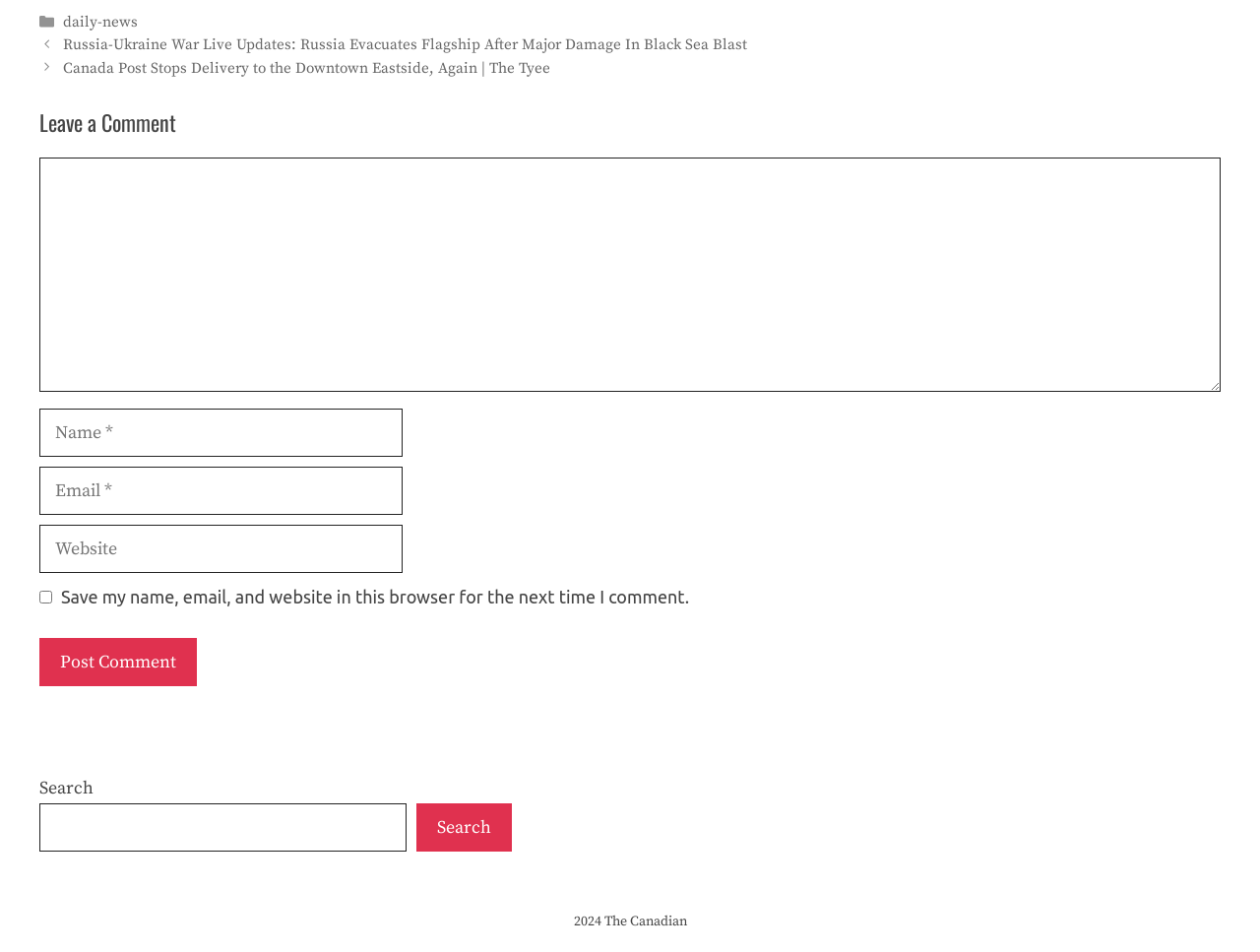Indicate the bounding box coordinates of the clickable region to achieve the following instruction: "Visit The Canadian website."

[0.479, 0.959, 0.545, 0.977]